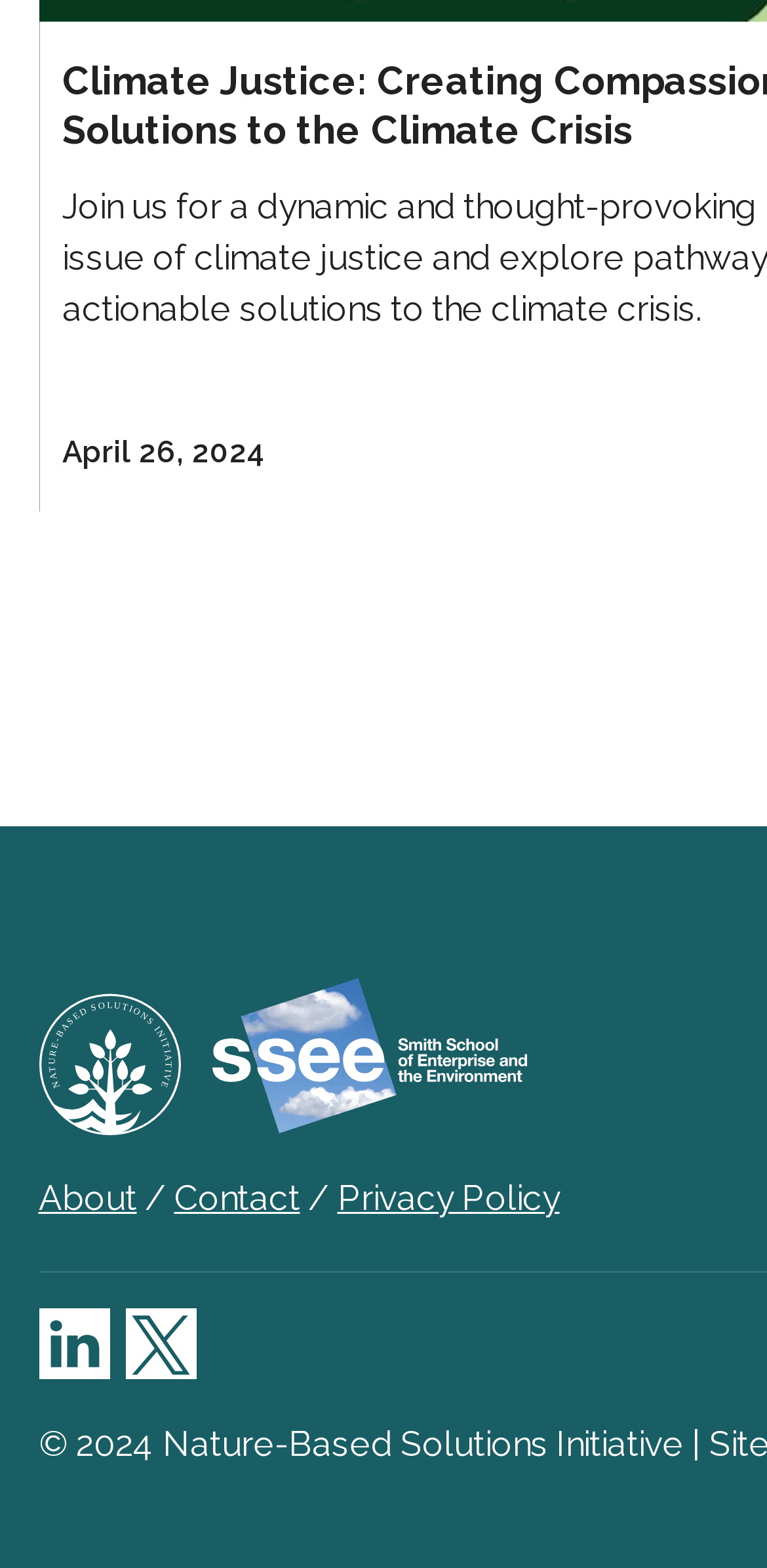Examine the image and give a thorough answer to the following question:
What is the logo of Smith School?

The logo of Smith School is 'Diamond cloud' as indicated by the image description of the link element with the bounding box coordinates [0.276, 0.622, 0.686, 0.724]